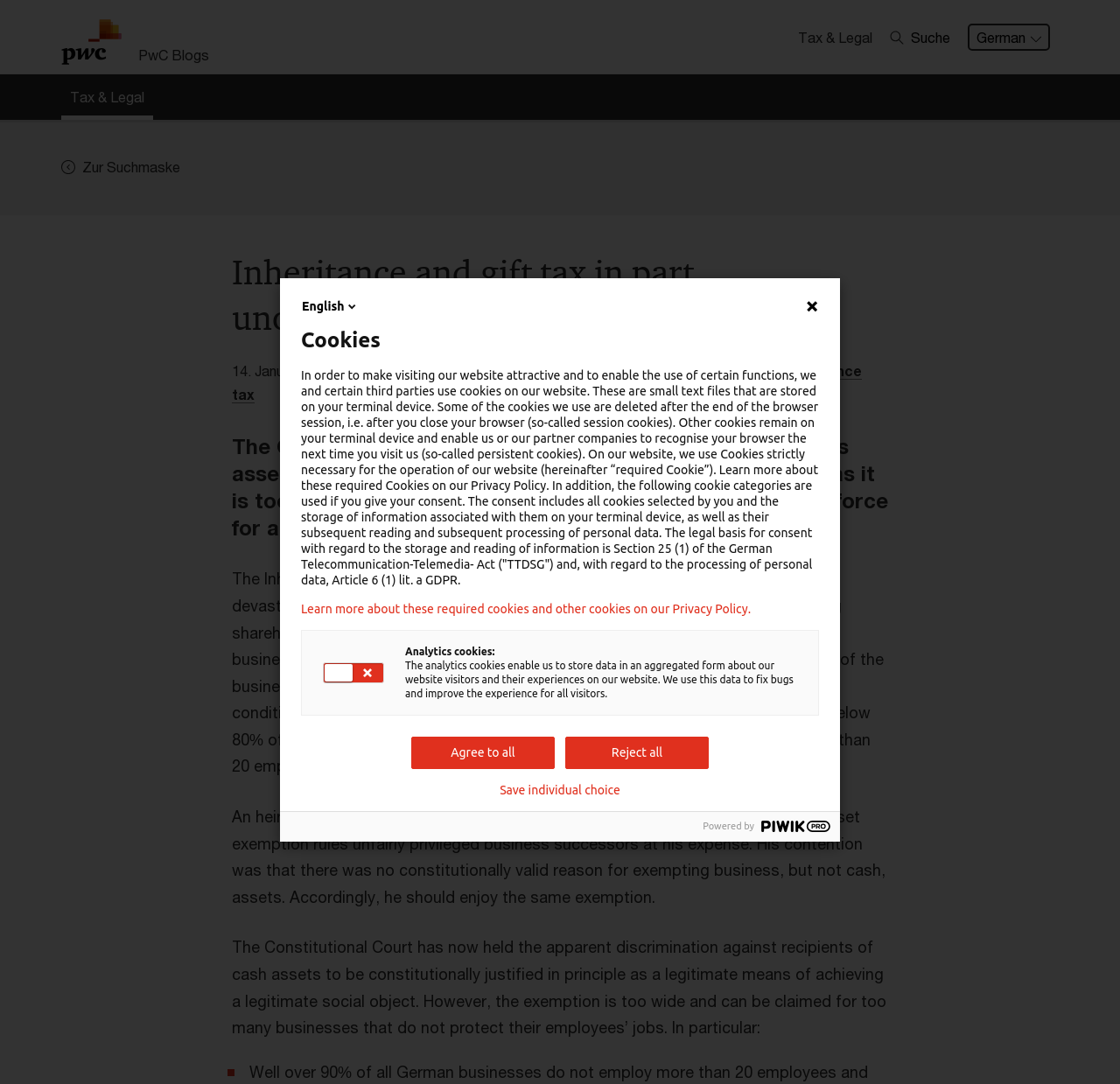Provide your answer in a single word or phrase: 
What is the purpose of the analytics cookies?

To fix bugs and improve the experience for all visitors